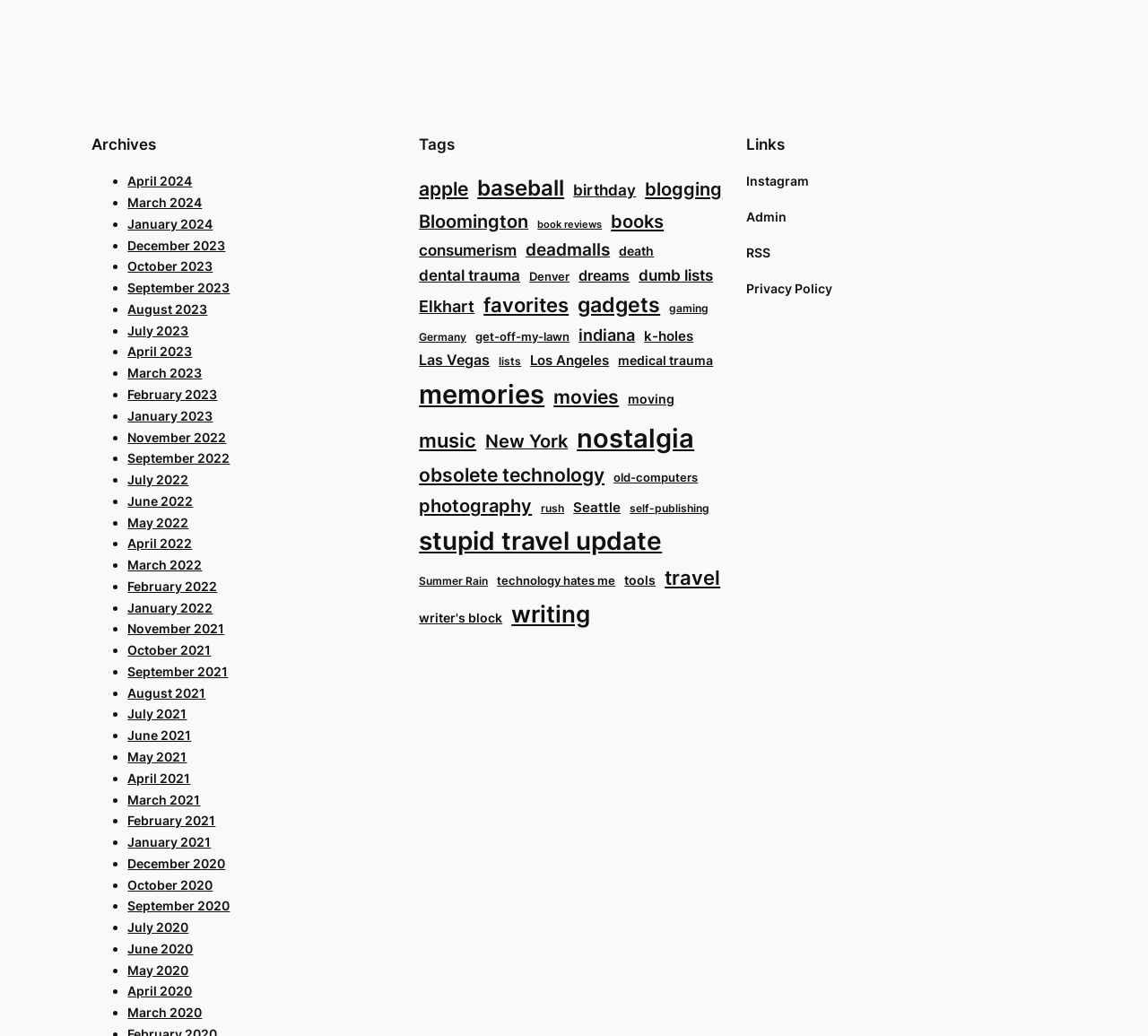What is the purpose of the bullet points?
Please provide a comprehensive answer based on the contents of the image.

The purpose of the bullet points is to separate the links because they are used consistently throughout the list to distinguish between each link, making it easier to read and navigate.